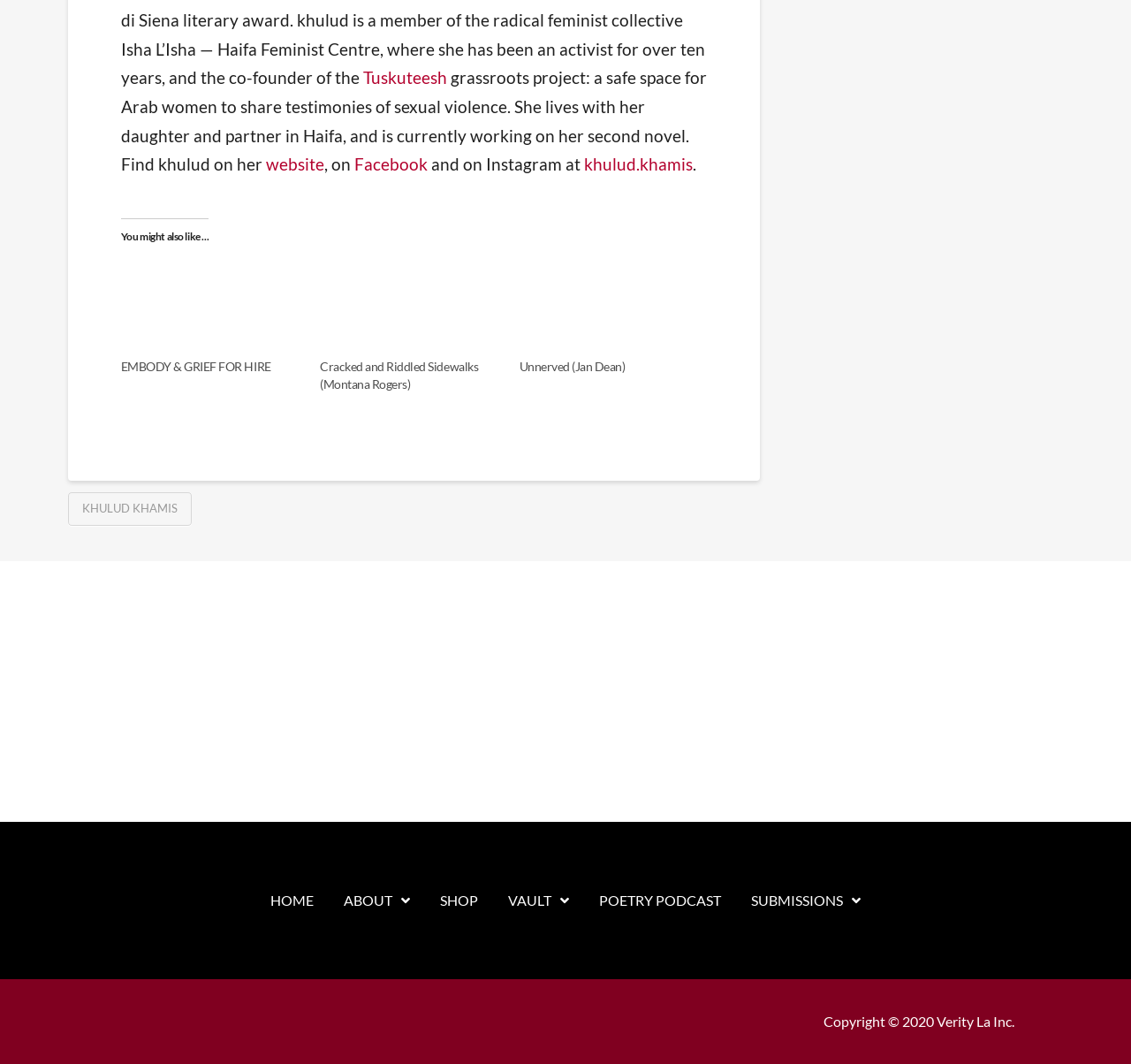Could you provide the bounding box coordinates for the portion of the screen to click to complete this instruction: "Learn about Internetkunskap"?

None